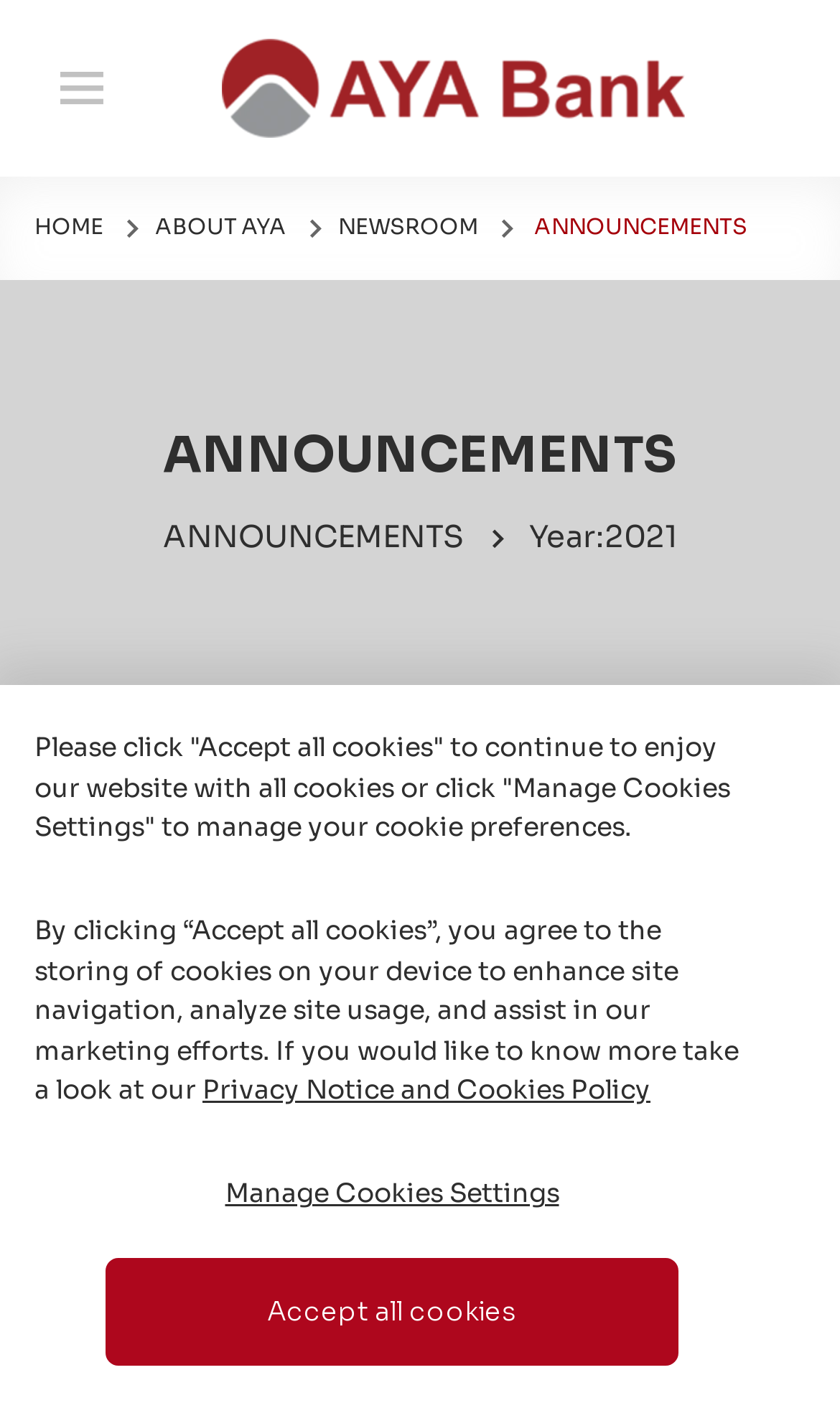Respond to the question below with a single word or phrase:
How many main navigation links are there?

4